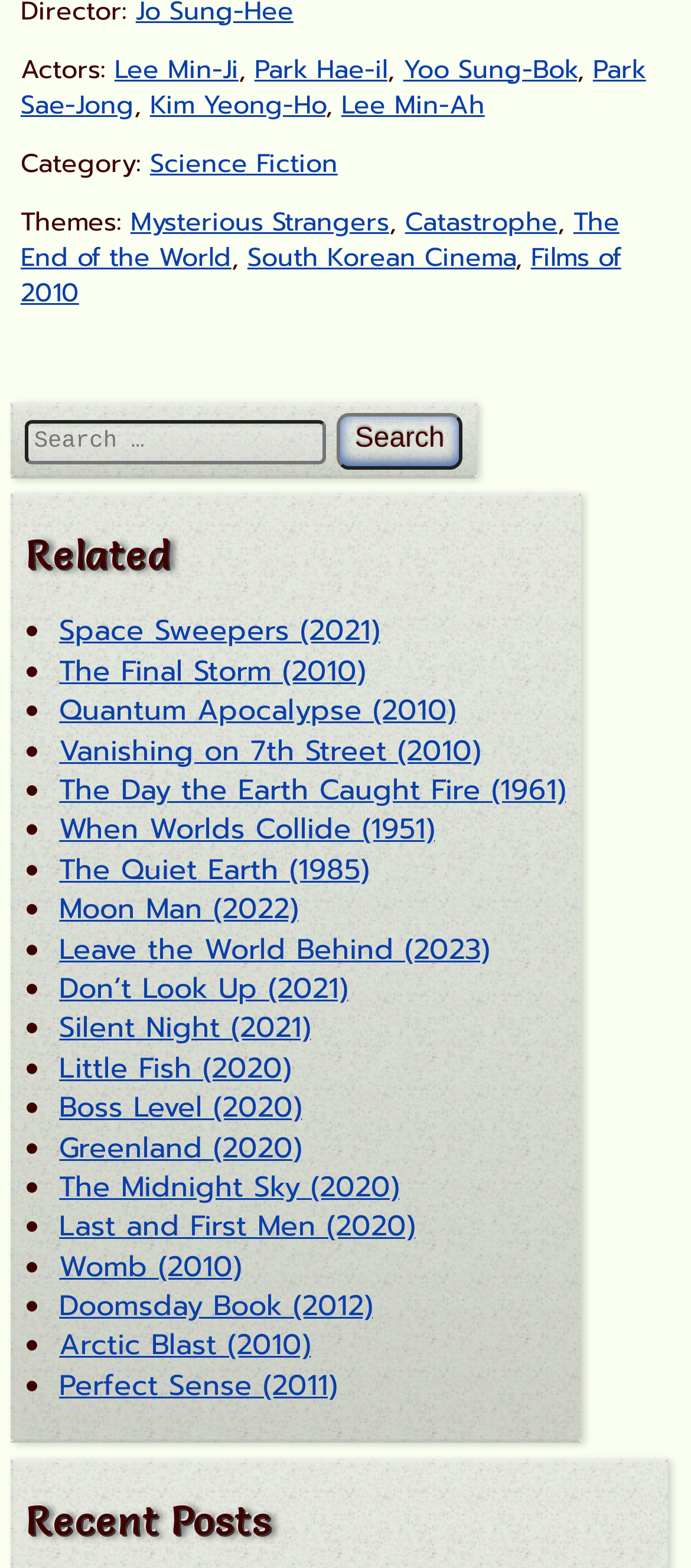Is there a search function on the page?
Your answer should be a single word or phrase derived from the screenshot.

Yes